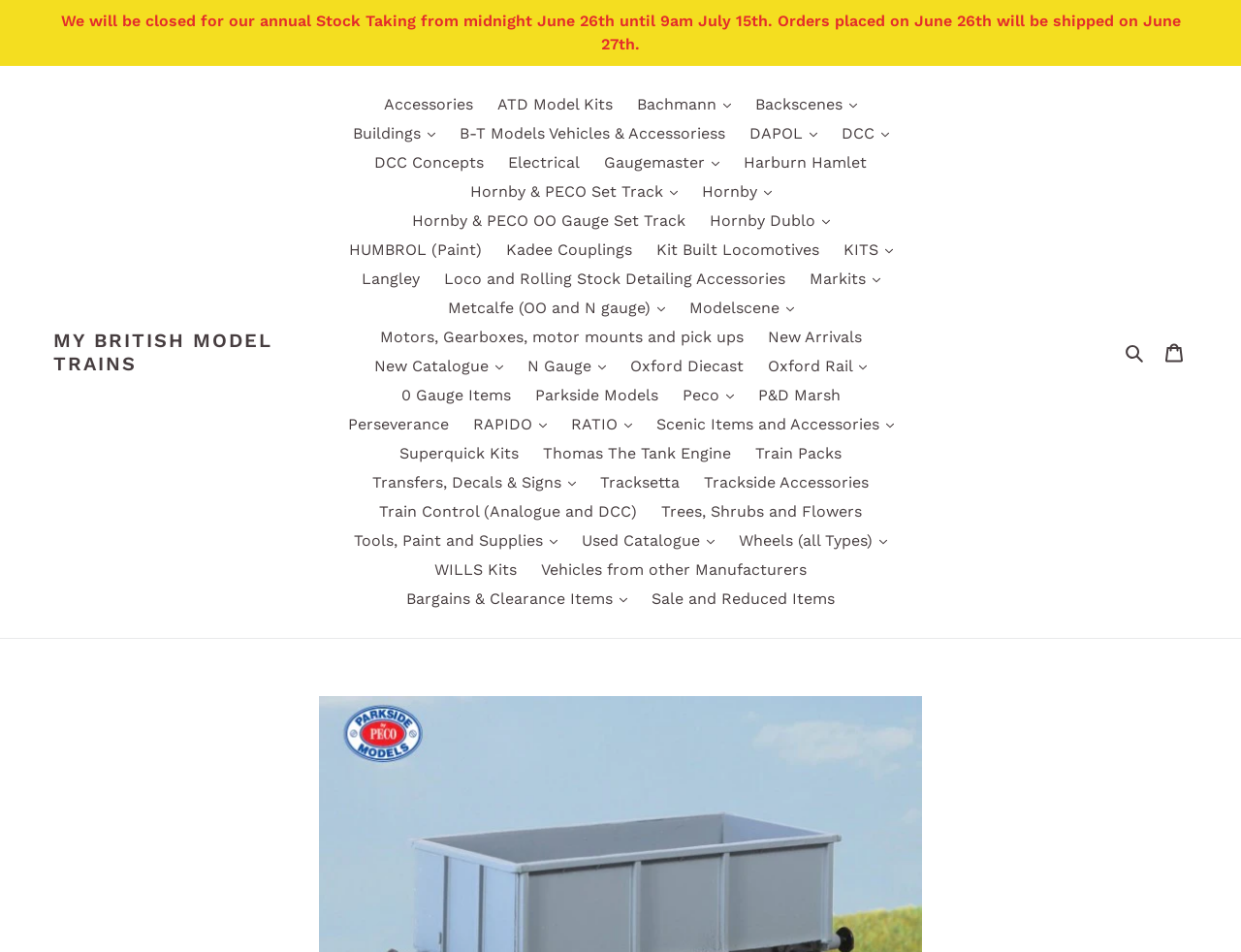Find the bounding box coordinates of the element you need to click on to perform this action: 'Search for model trains'. The coordinates should be represented by four float values between 0 and 1, in the format [left, top, right, bottom].

[0.91, 0.347, 0.953, 0.392]